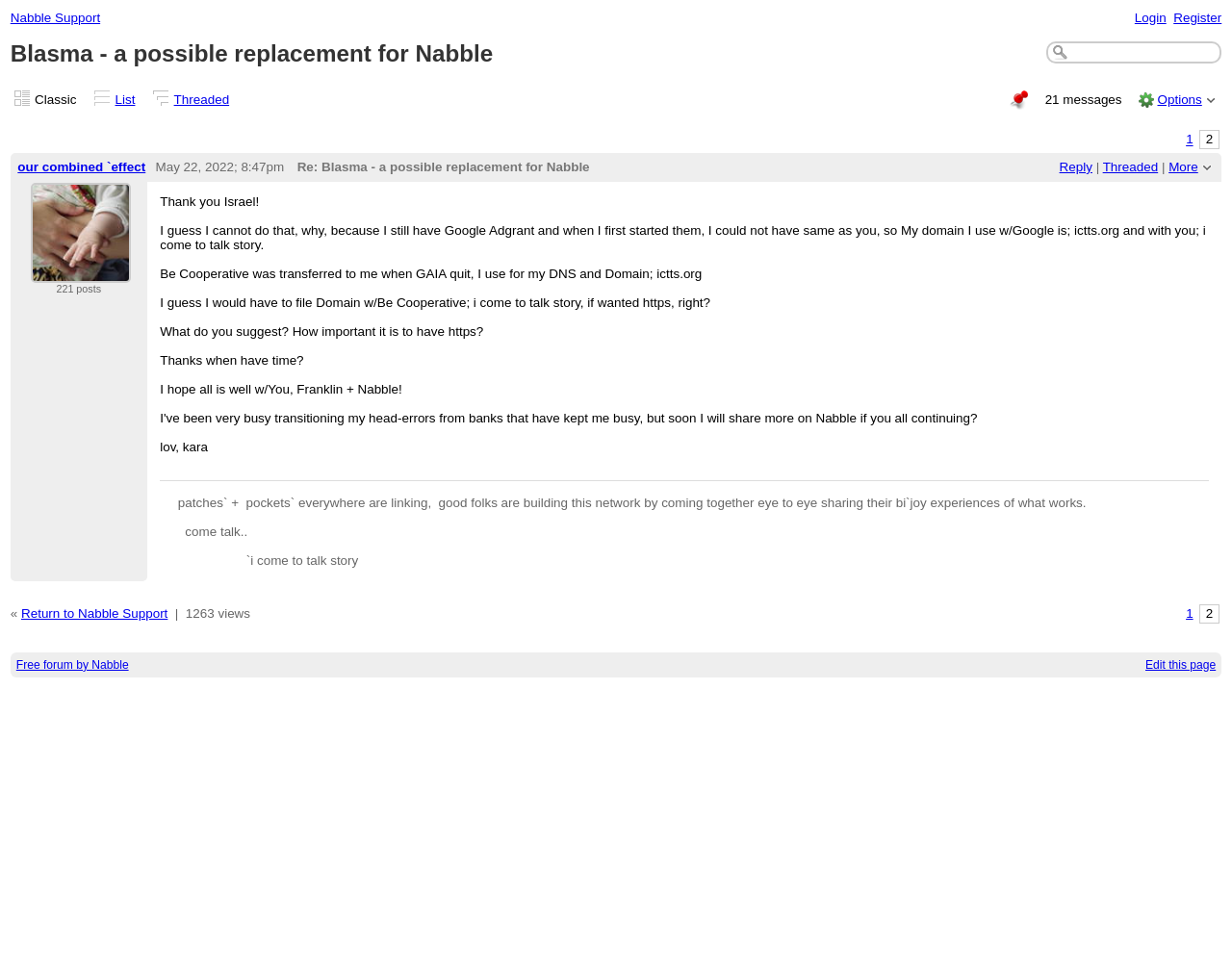Provide your answer in one word or a succinct phrase for the question: 
How many views does this topic have?

1263